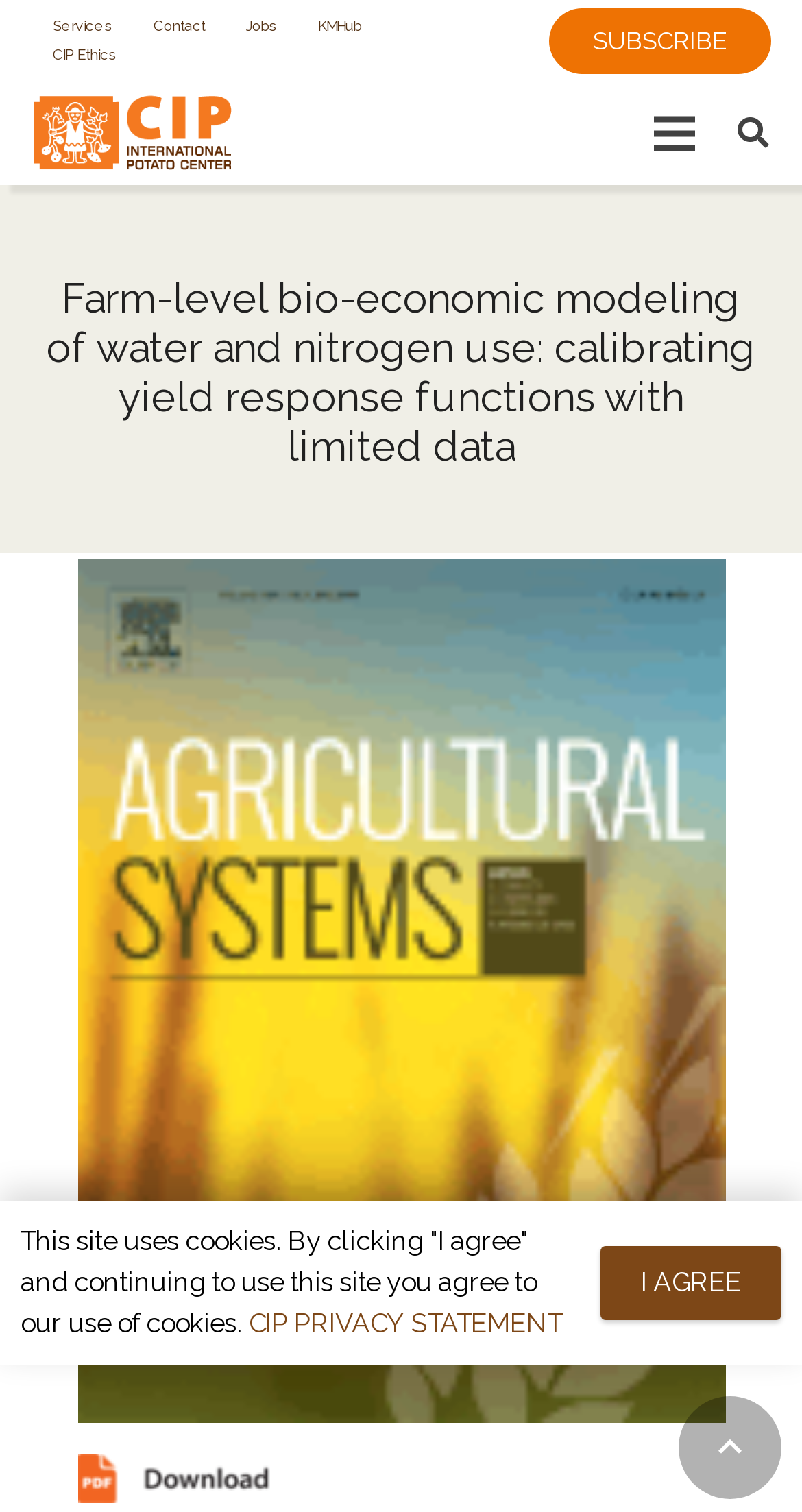Locate the bounding box coordinates of the area you need to click to fulfill this instruction: 'Click the Services link'. The coordinates must be in the form of four float numbers ranging from 0 to 1: [left, top, right, bottom].

[0.065, 0.011, 0.14, 0.023]